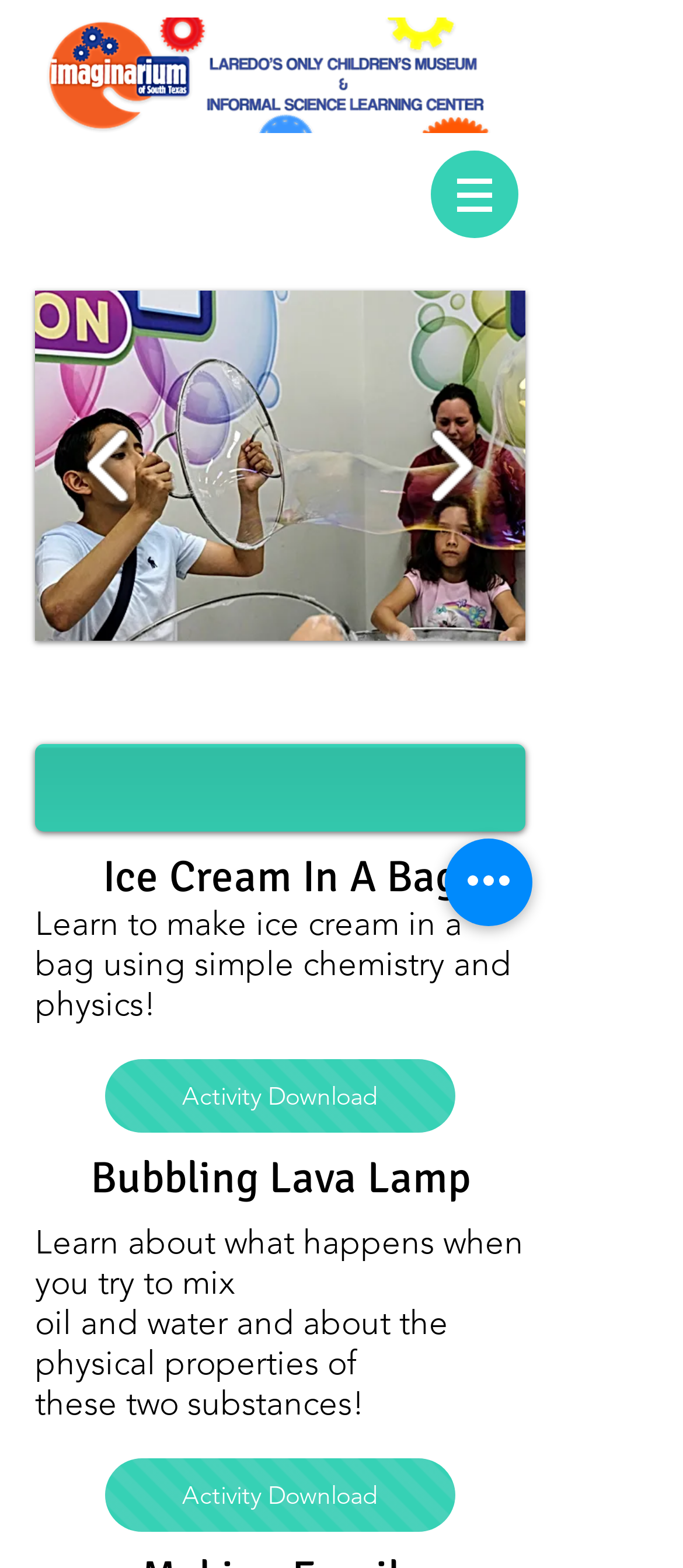Provide the bounding box coordinates of the HTML element described as: "DSCF1660". The bounding box coordinates should be four float numbers between 0 and 1, i.e., [left, top, right, bottom].

[0.051, 0.185, 0.769, 0.409]